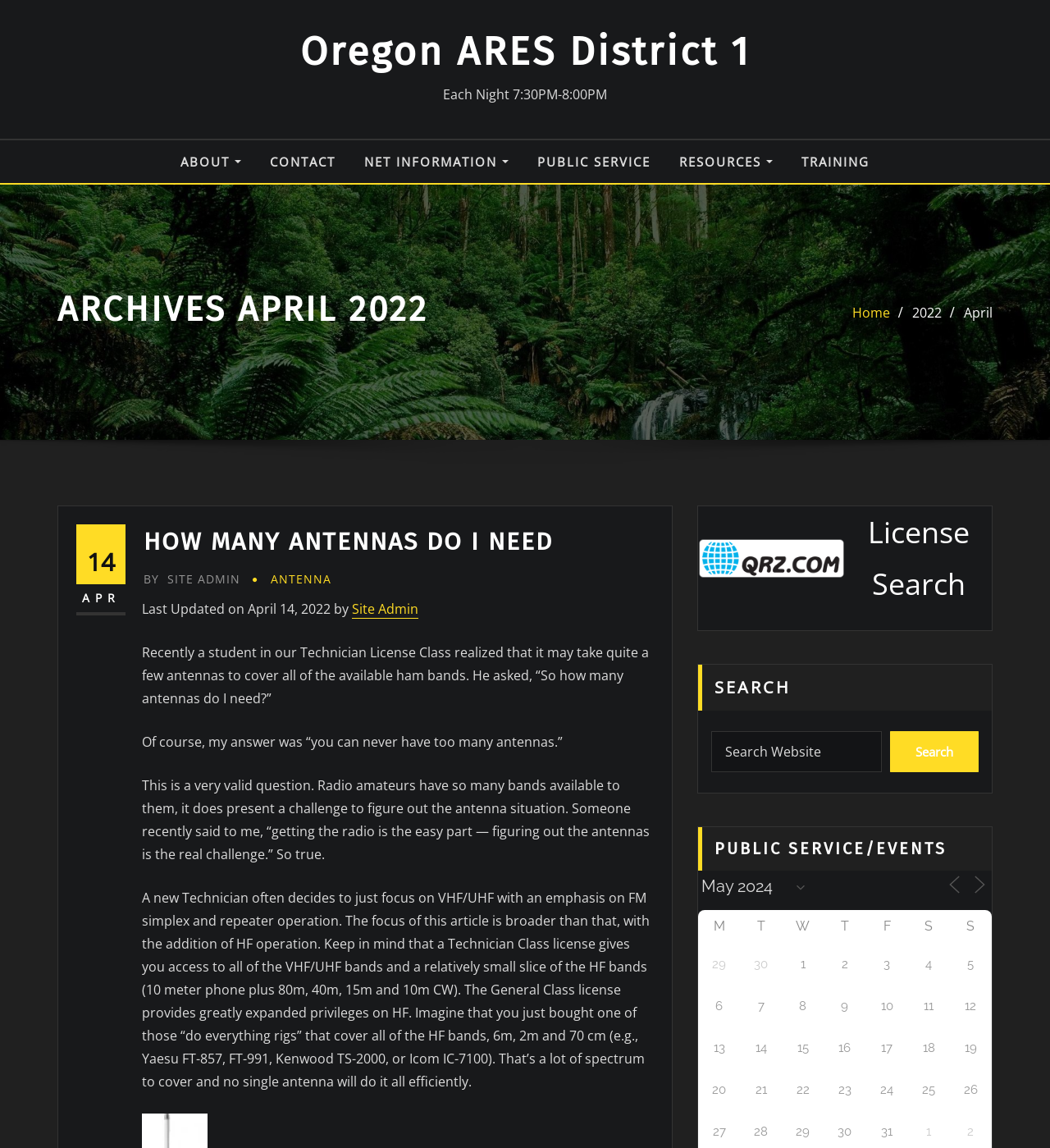Extract the primary heading text from the webpage.

ARCHIVES APRIL 2022